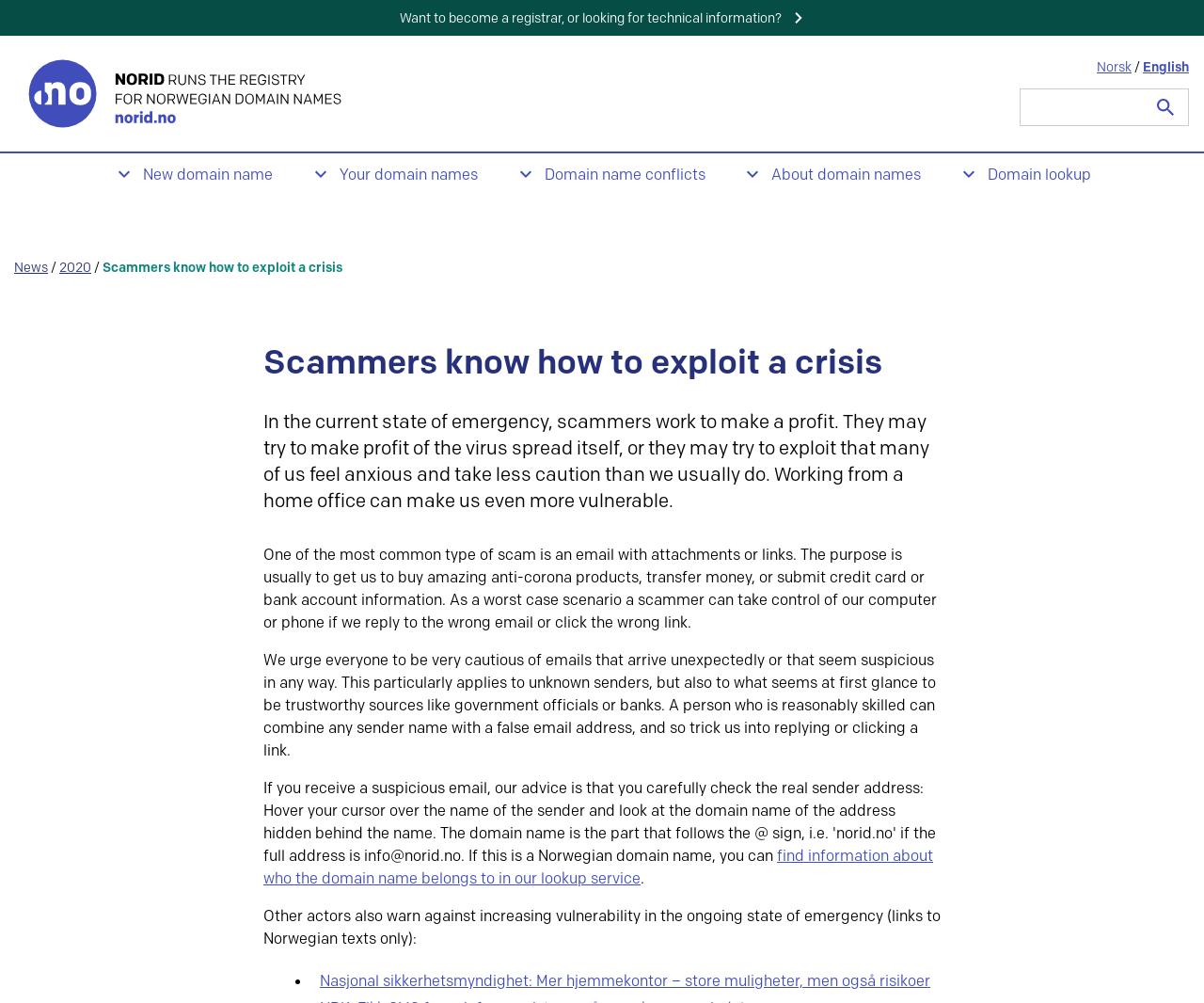Can you find and provide the main heading text of this webpage?

Scammers know how to exploit a crisis